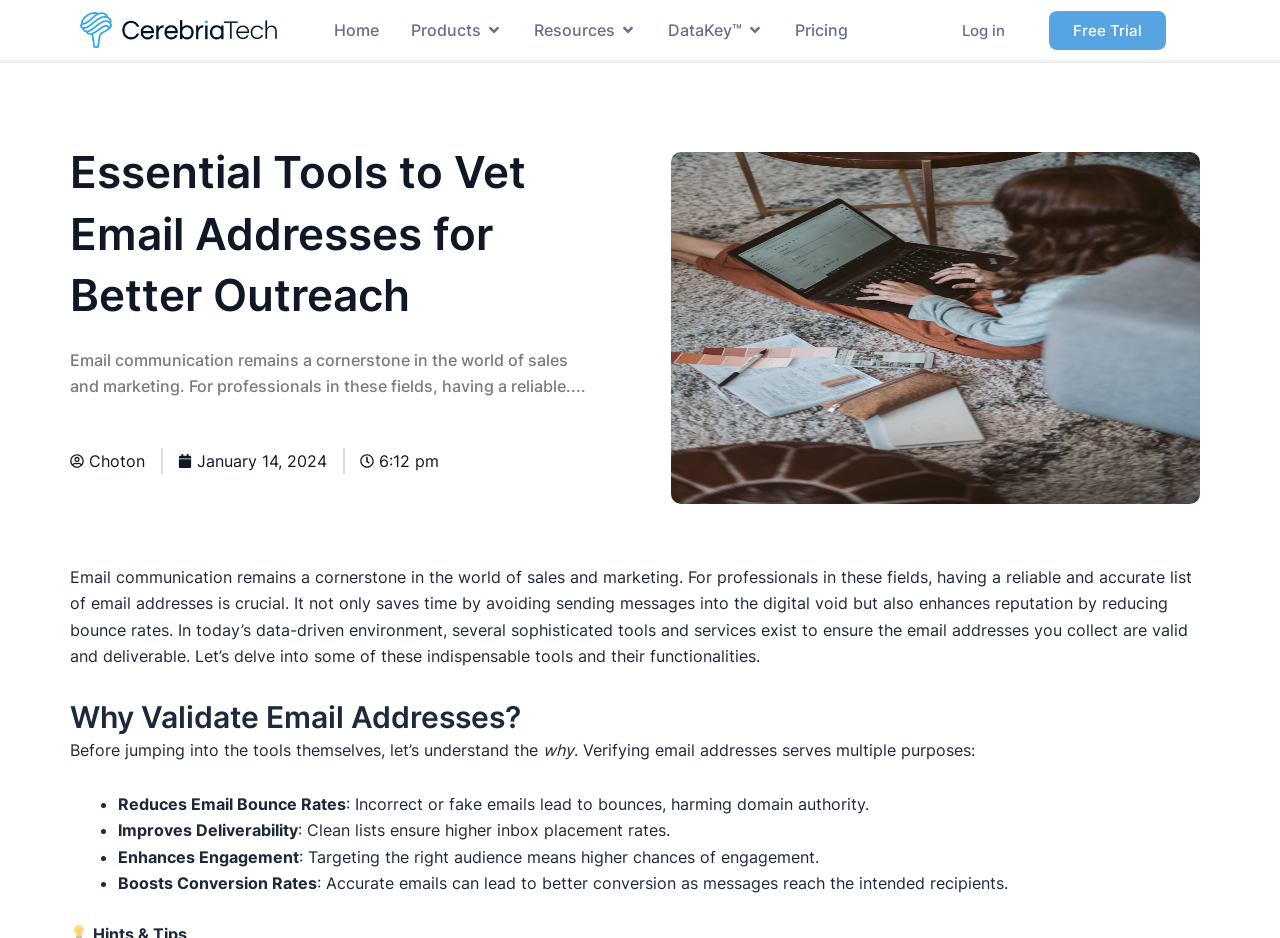Determine the bounding box coordinates for the HTML element mentioned in the following description: "Choton". The coordinates should be a list of four floats ranging from 0 to 1, represented as [left, top, right, bottom].

[0.055, 0.477, 0.113, 0.505]